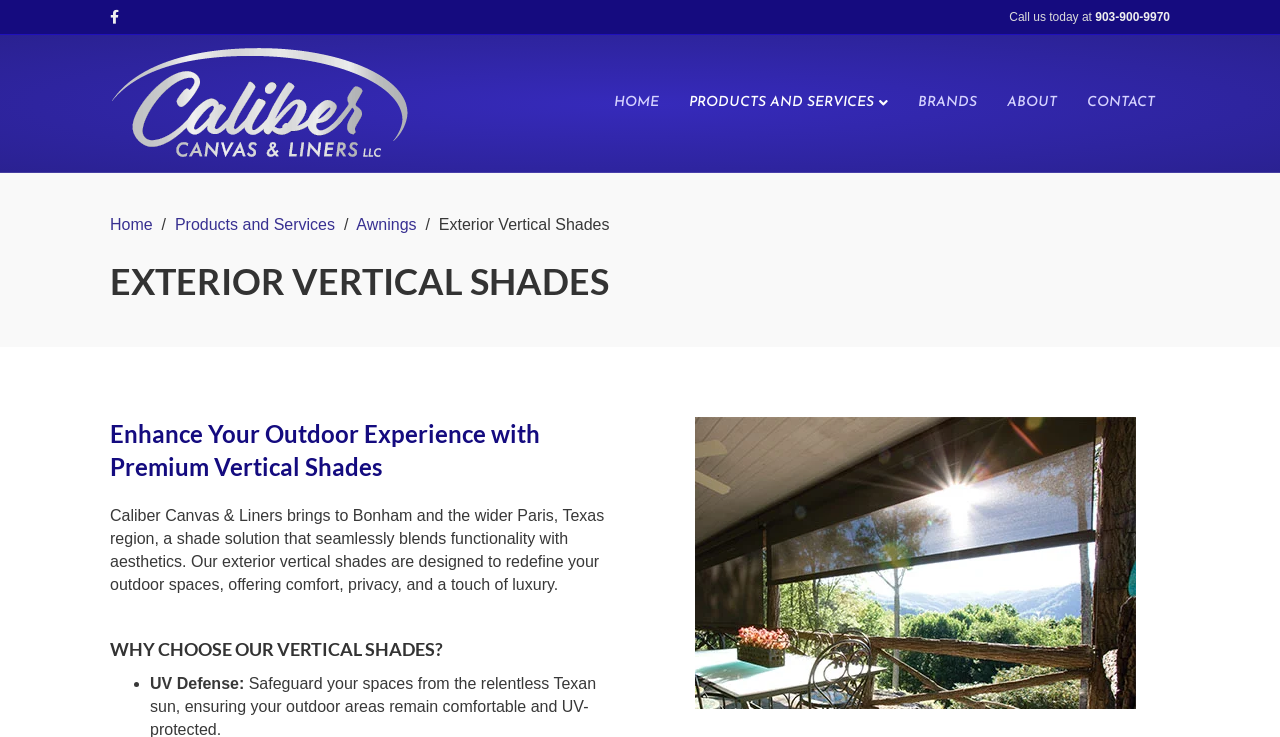Determine the bounding box coordinates of the region to click in order to accomplish the following instruction: "Navigate to Home page". Provide the coordinates as four float numbers between 0 and 1, specifically [left, top, right, bottom].

[0.468, 0.106, 0.527, 0.174]